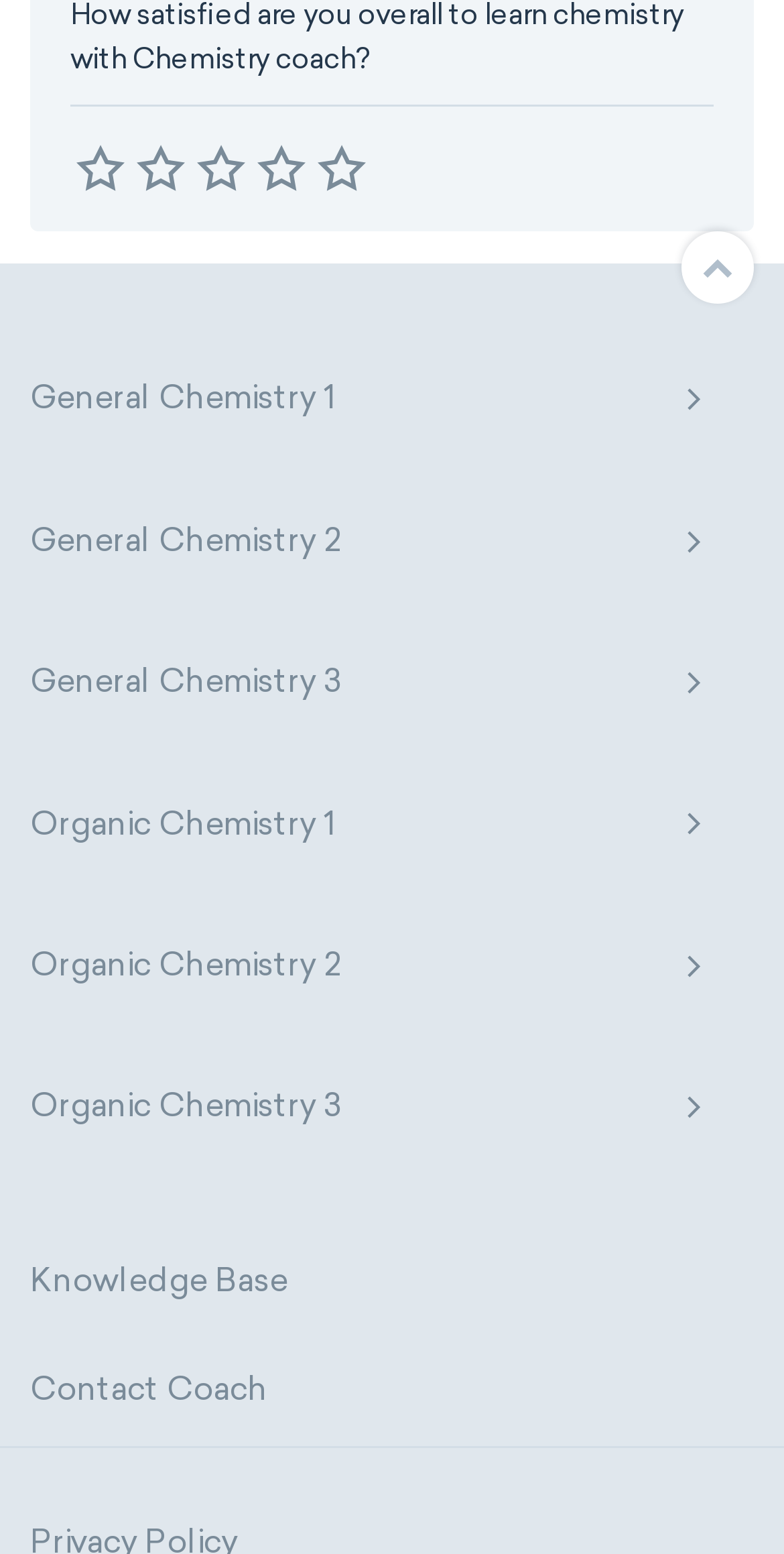Please answer the following question using a single word or phrase: 
How many radio buttons are on the webpage?

9